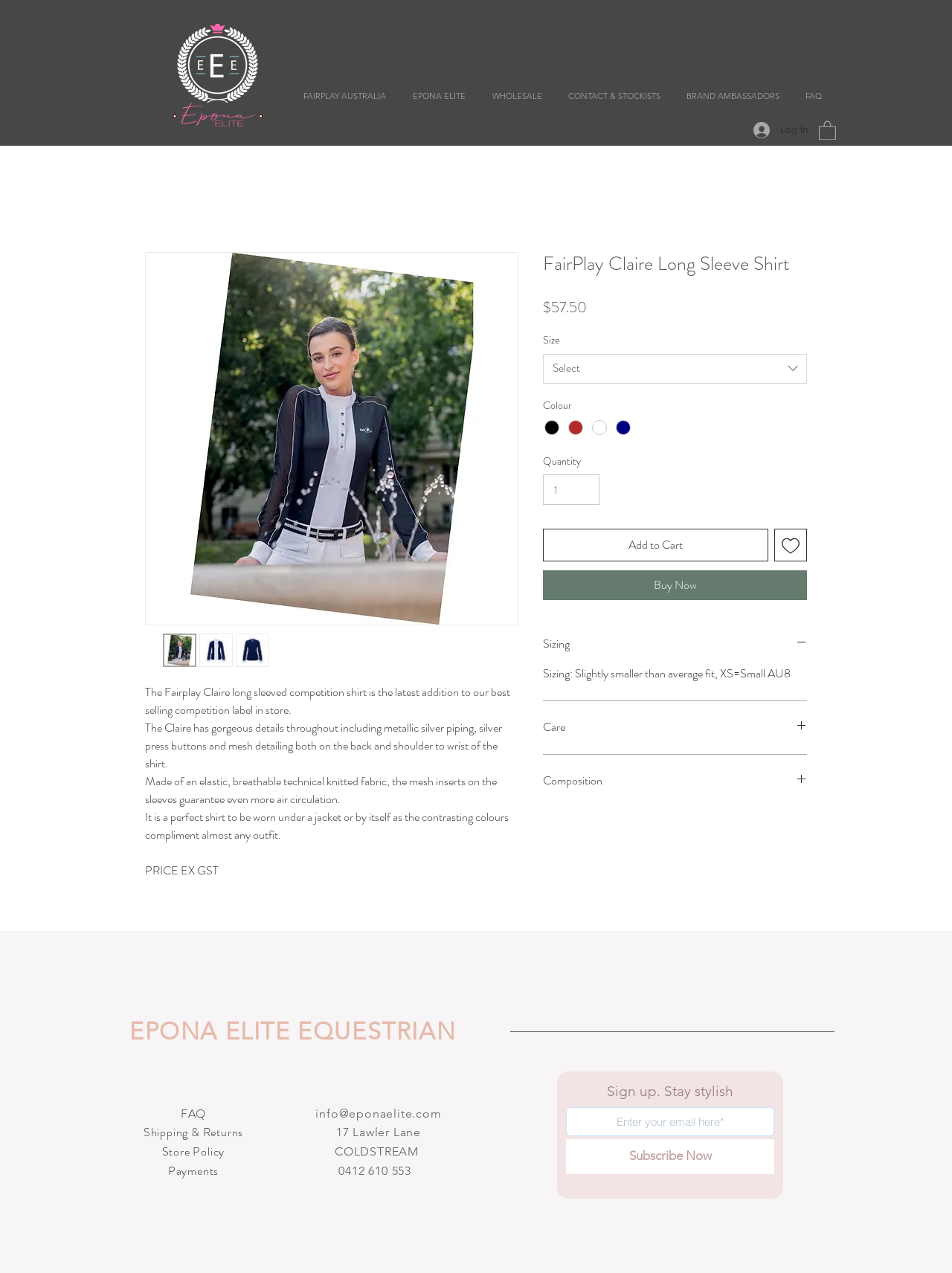Your task is to find and give the main heading text of the webpage.

FairPlay Claire Long Sleeve Shirt